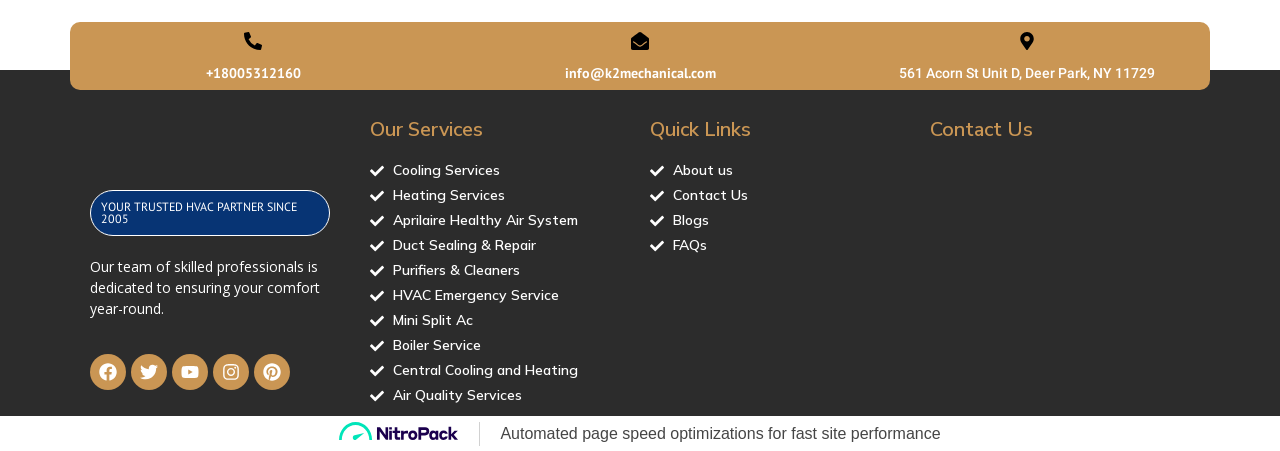Specify the bounding box coordinates of the element's region that should be clicked to achieve the following instruction: "View location on map". The bounding box coordinates consist of four float numbers between 0 and 1, in the format [left, top, right, bottom].

[0.727, 0.356, 0.914, 0.748]